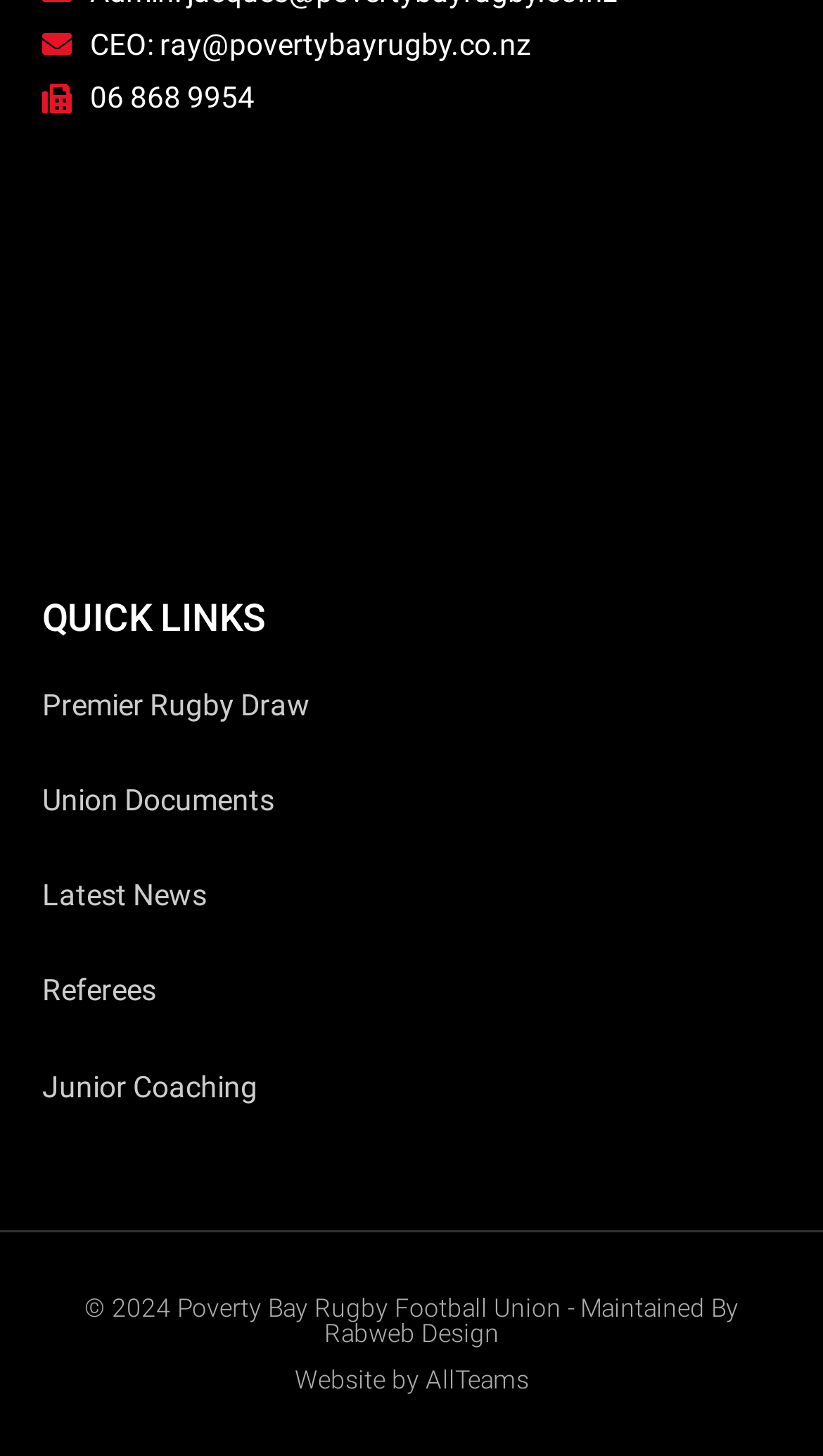Can you identify the bounding box coordinates of the clickable region needed to carry out this instruction: 'Learn about Junior Coaching'? The coordinates should be four float numbers within the range of 0 to 1, stated as [left, top, right, bottom].

[0.051, 0.734, 0.313, 0.757]